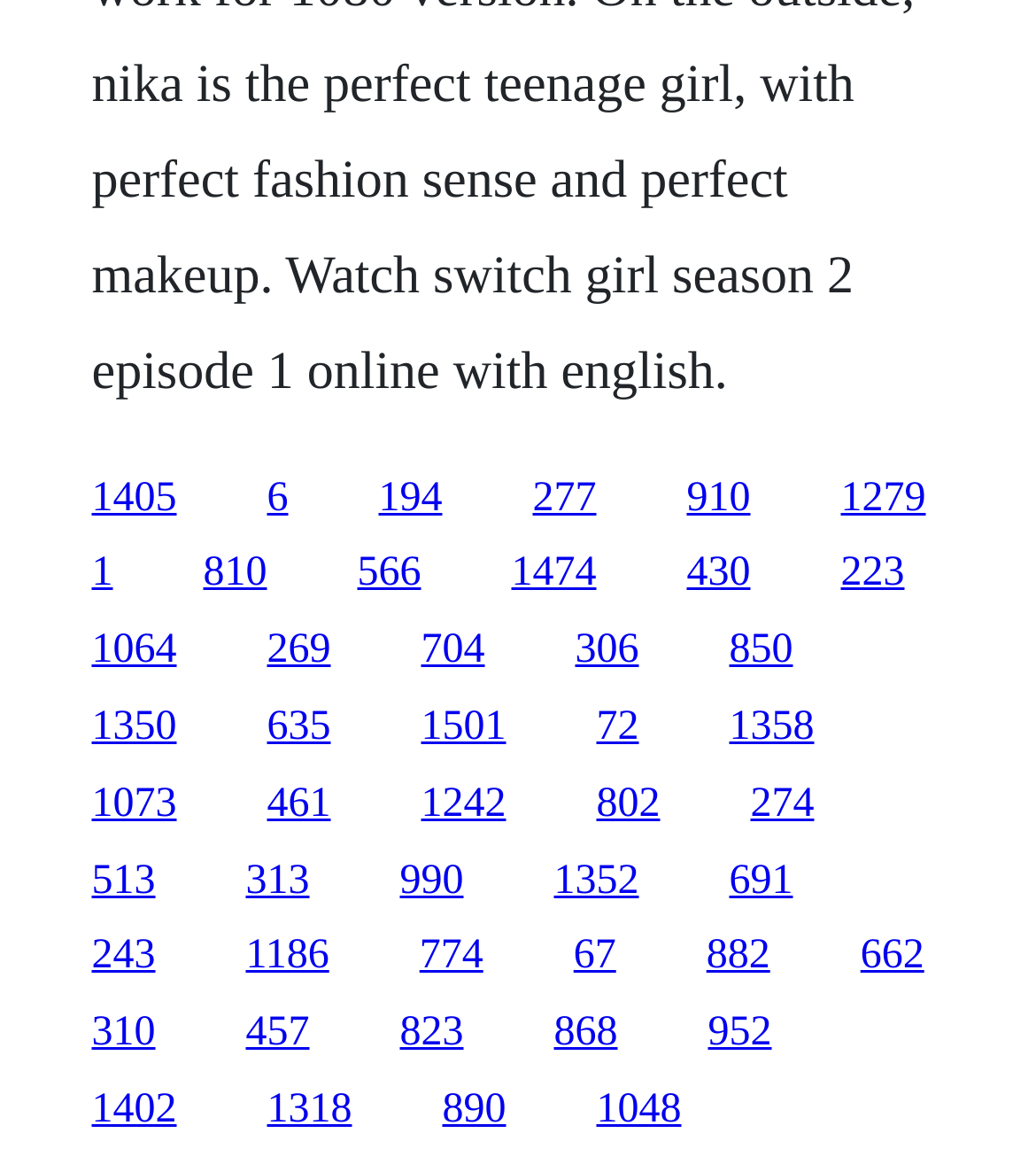Locate the bounding box coordinates of the element to click to perform the following action: 'explore the twenty-second link'. The coordinates should be given as four float values between 0 and 1, in the form of [left, top, right, bottom].

[0.704, 0.731, 0.765, 0.77]